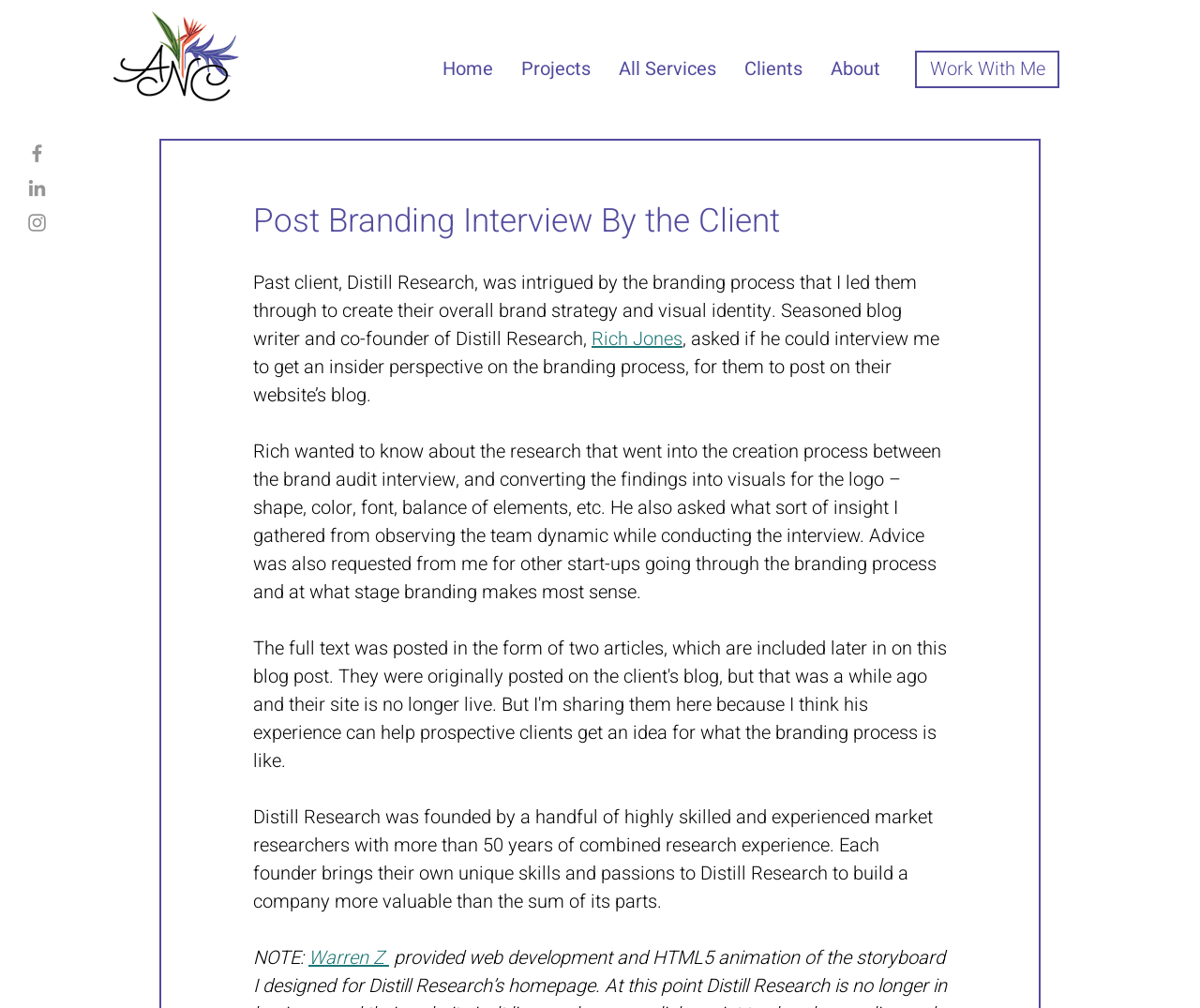Please determine the bounding box coordinates for the UI element described as: "About".

[0.68, 0.046, 0.745, 0.092]